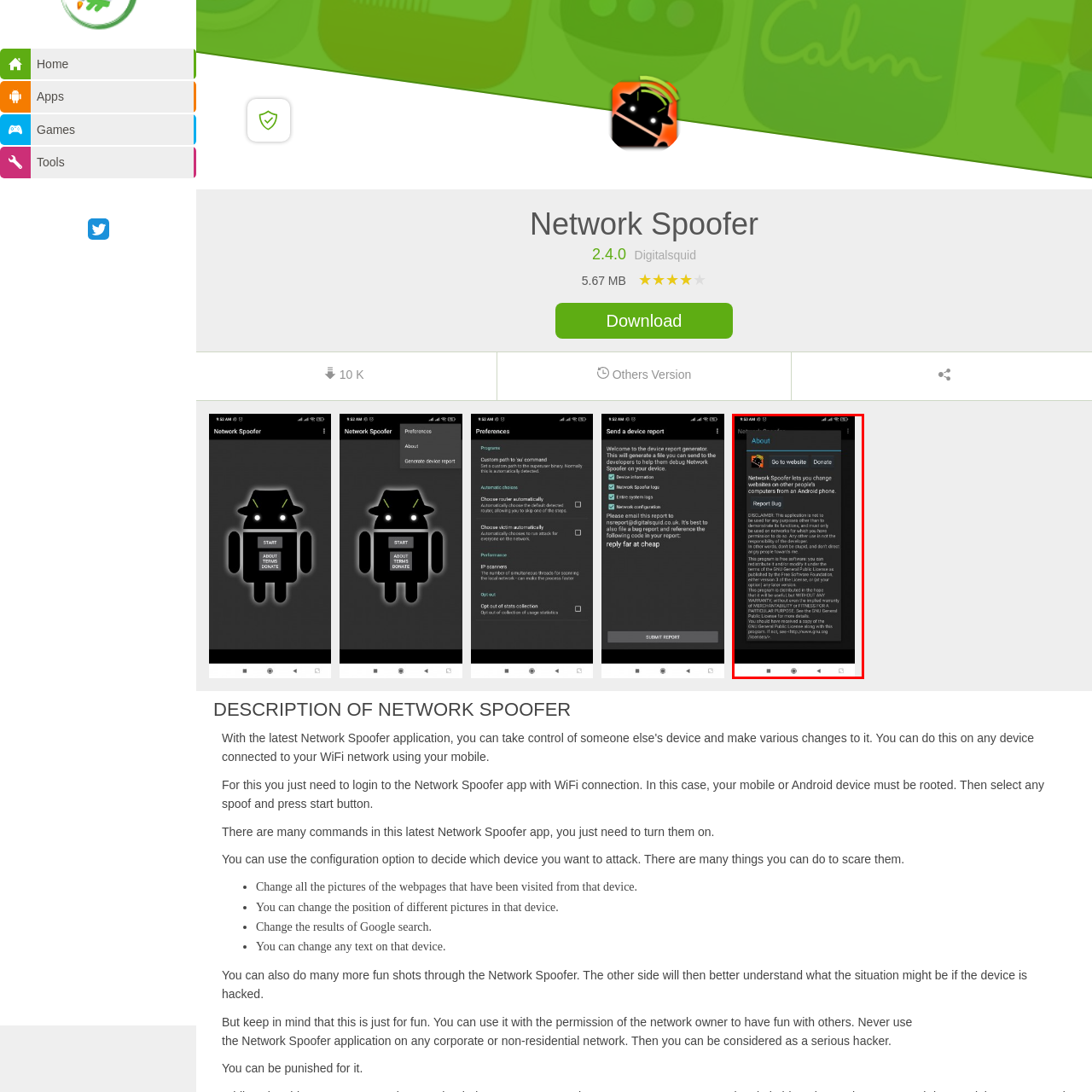Give a detailed caption for the image that is encased within the red bounding box.

The image presents a user interface from the "Network Spoofer" application on an Android device, specifically the "About" section. This section provides a brief overview of the app's functionality, which allows users to change websites viewed by other computers connected to the same network. The interface includes options to visit the app's website and to donate, alongside a disclaimer highlighting the ethical considerations of using the app. It emphasizes that the application should only be used with permission and provides guidance to avoid any misuse that could be deemed as hacking. A "Report Bug" feature is also included, allowing users to report issues with the app. The text is organized clearly for easy readability, catering to users interested in understanding the app’s purpose and responsibilities while using it.